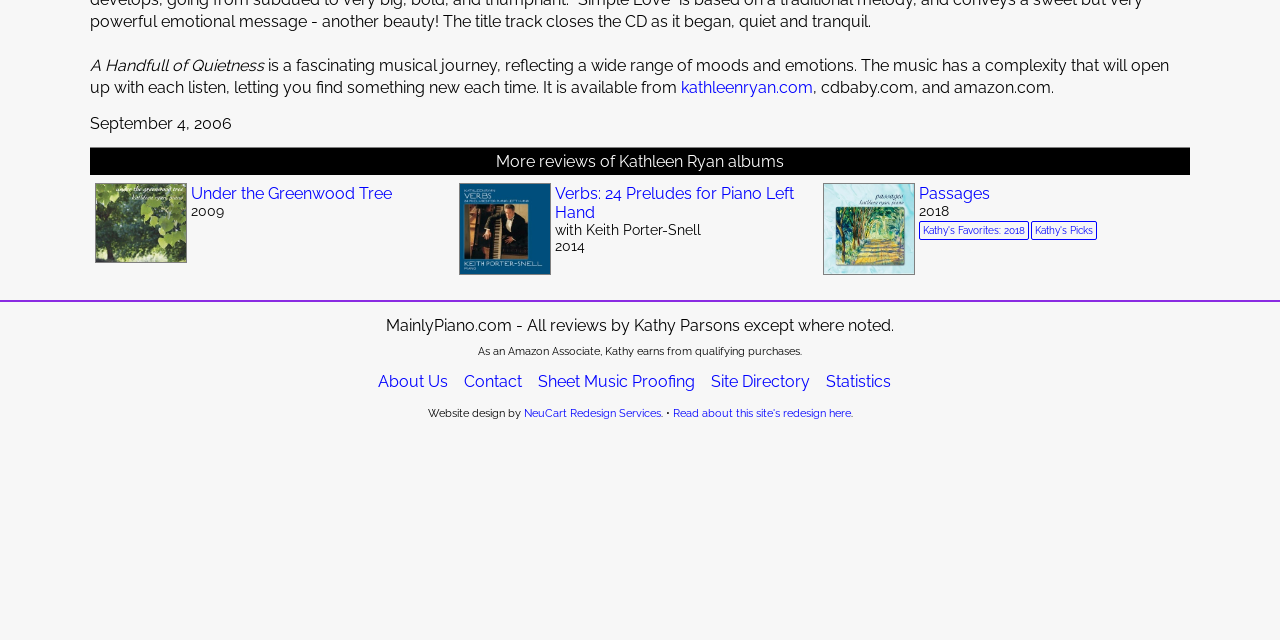Locate the bounding box of the UI element described by: "Passages" in the given webpage screenshot.

[0.718, 0.287, 0.773, 0.317]